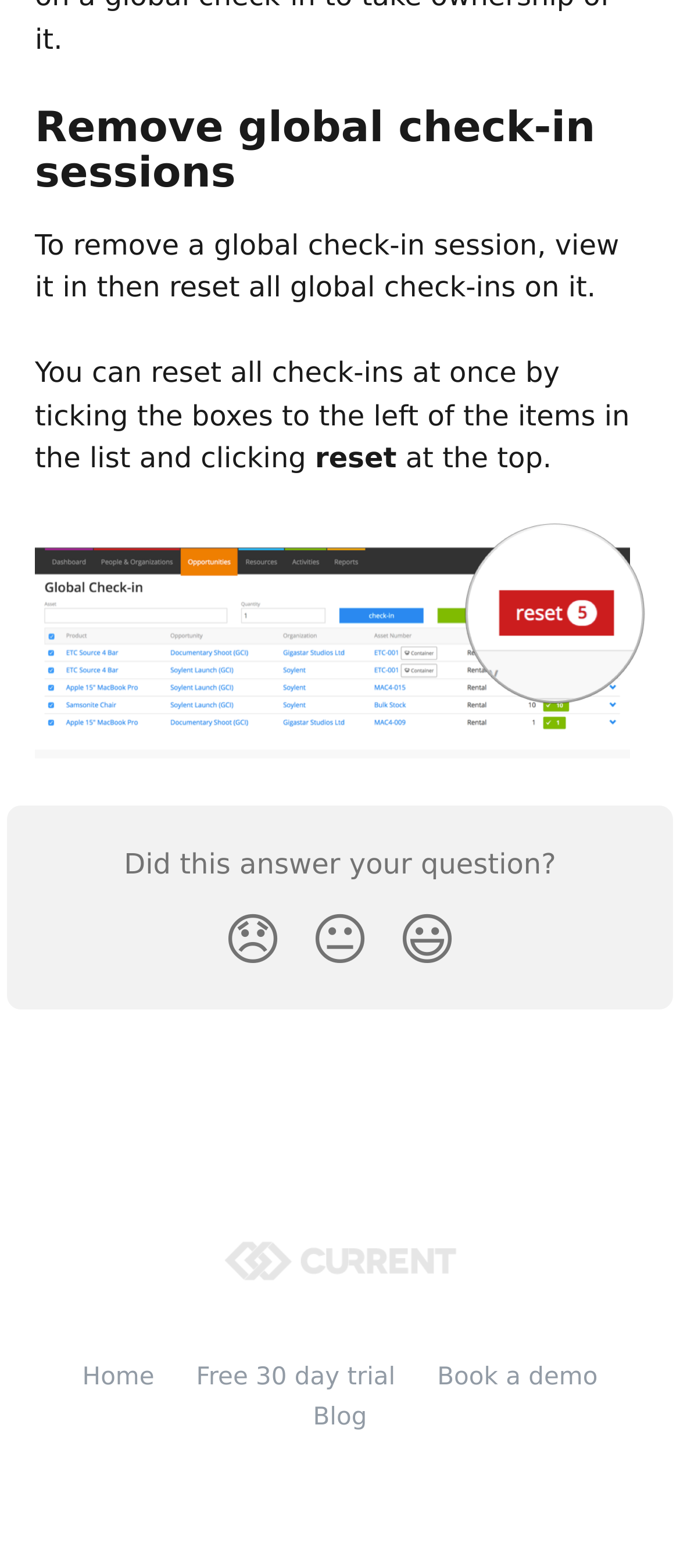From the screenshot, find the bounding box of the UI element matching this description: "Home". Supply the bounding box coordinates in the form [left, top, right, bottom], each a float between 0 and 1.

[0.121, 0.87, 0.227, 0.888]